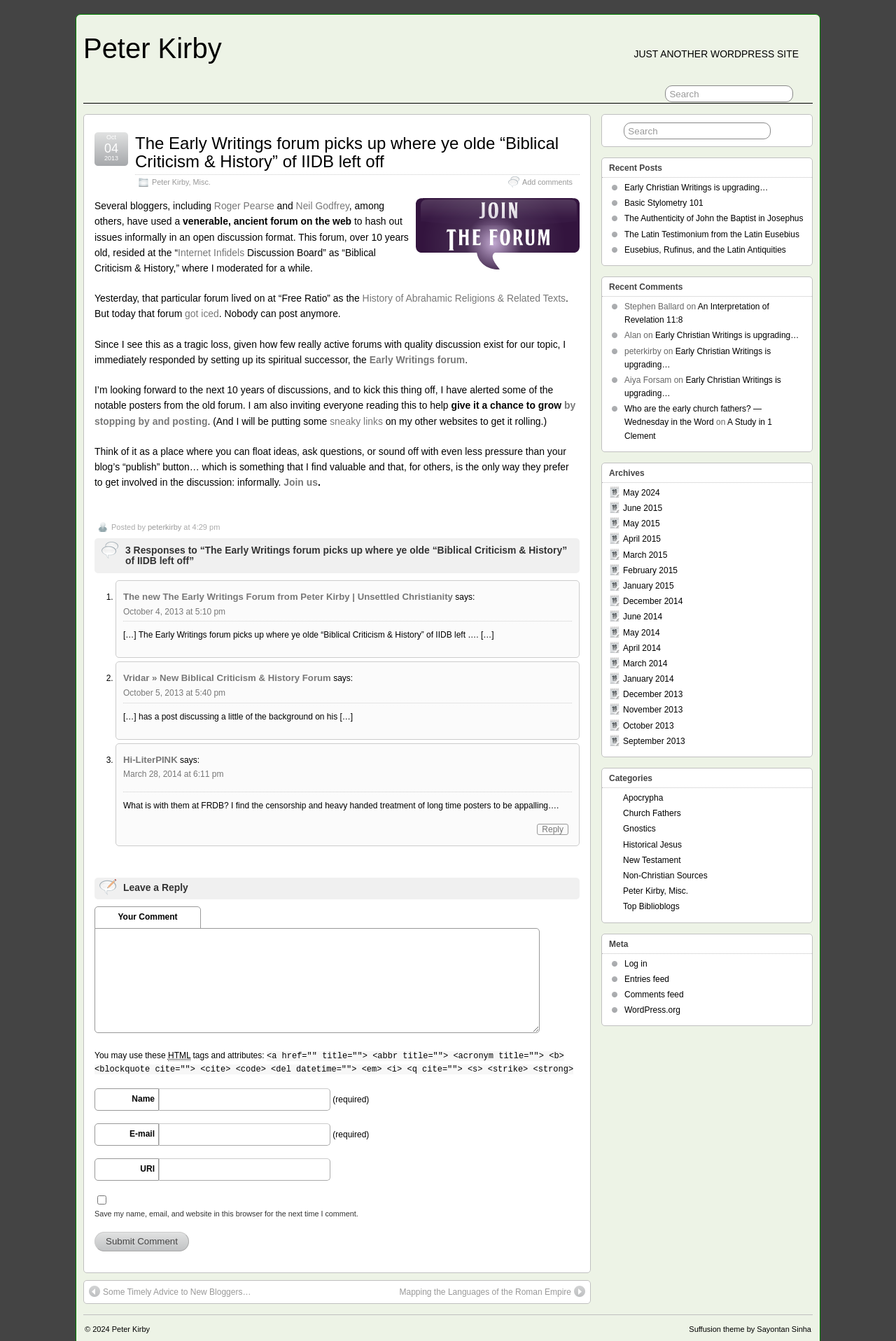Extract the bounding box coordinates for the HTML element that matches this description: "Early Christian Writings is upgrading…". The coordinates should be four float numbers between 0 and 1, i.e., [left, top, right, bottom].

[0.697, 0.258, 0.86, 0.275]